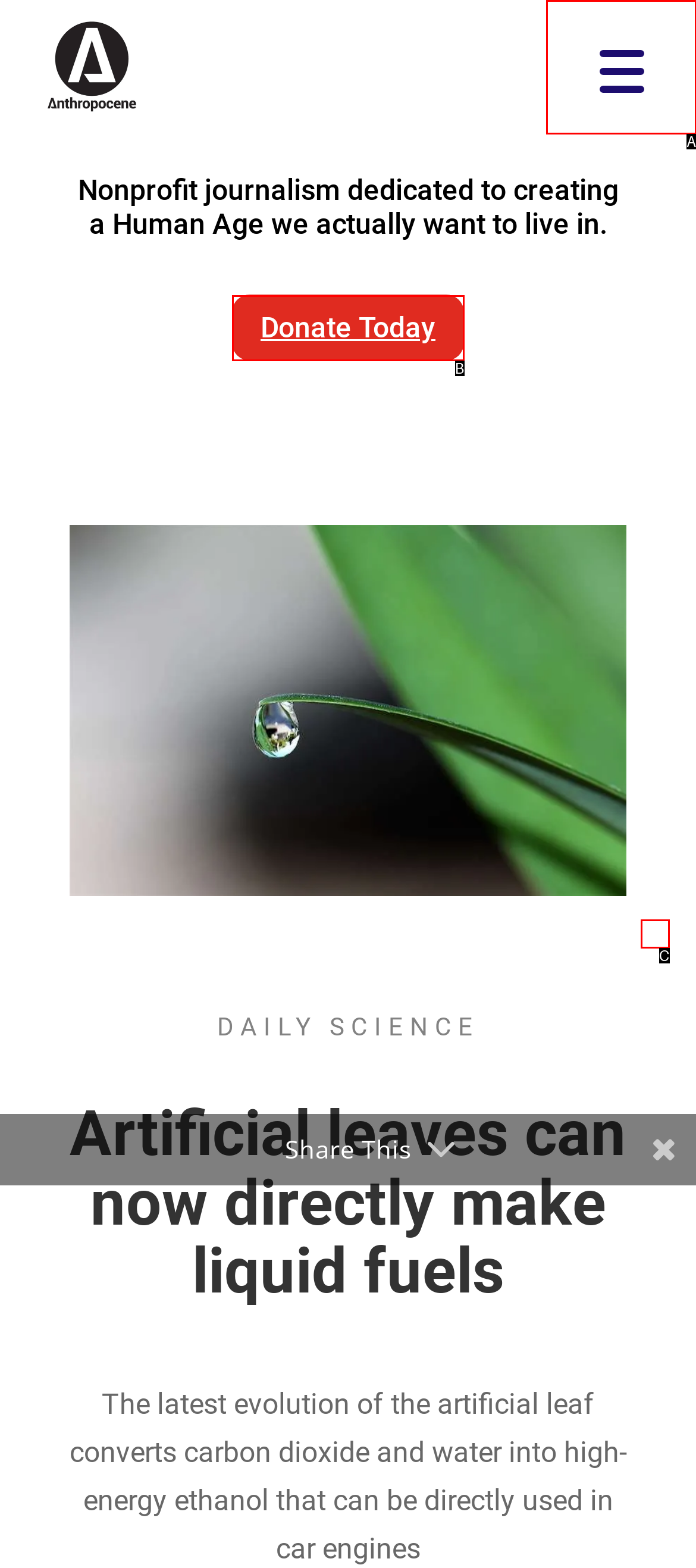Choose the letter that best represents the description: parent_node: Share This Article. Answer with the letter of the selected choice directly.

C